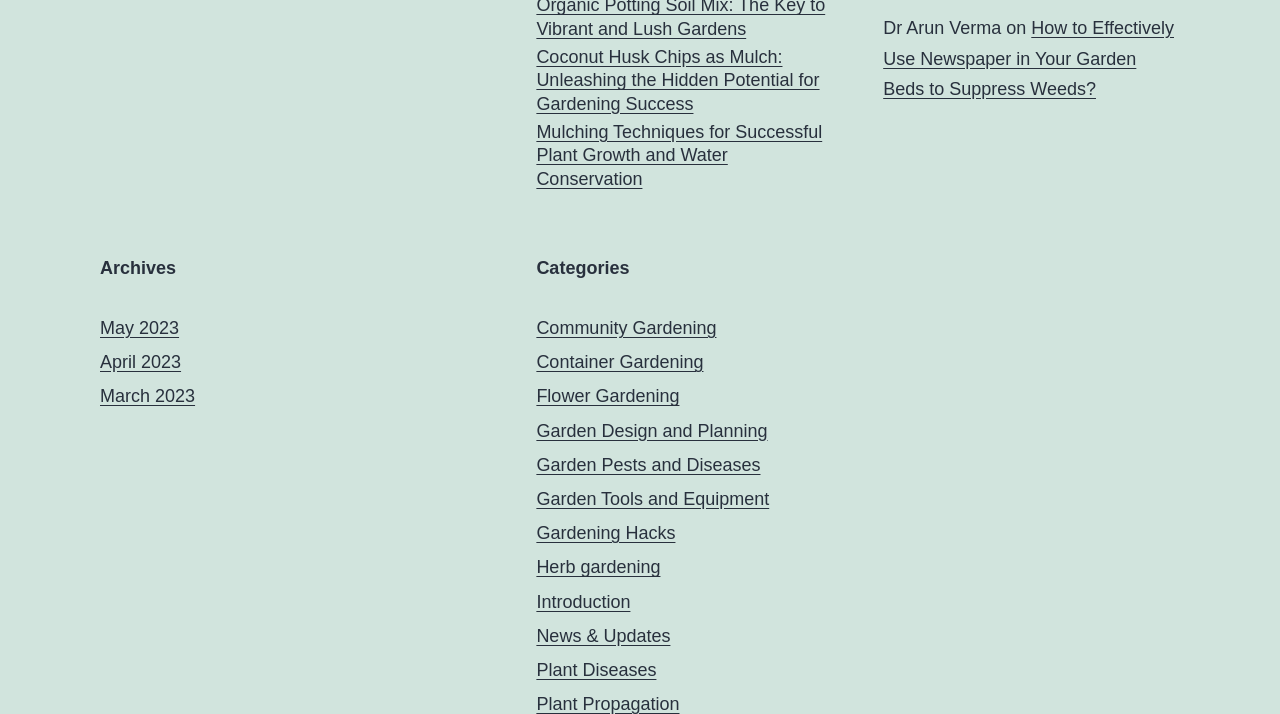Determine the bounding box coordinates for the area that needs to be clicked to fulfill this task: "Check the latest news and updates". The coordinates must be given as four float numbers between 0 and 1, i.e., [left, top, right, bottom].

[0.419, 0.876, 0.524, 0.904]